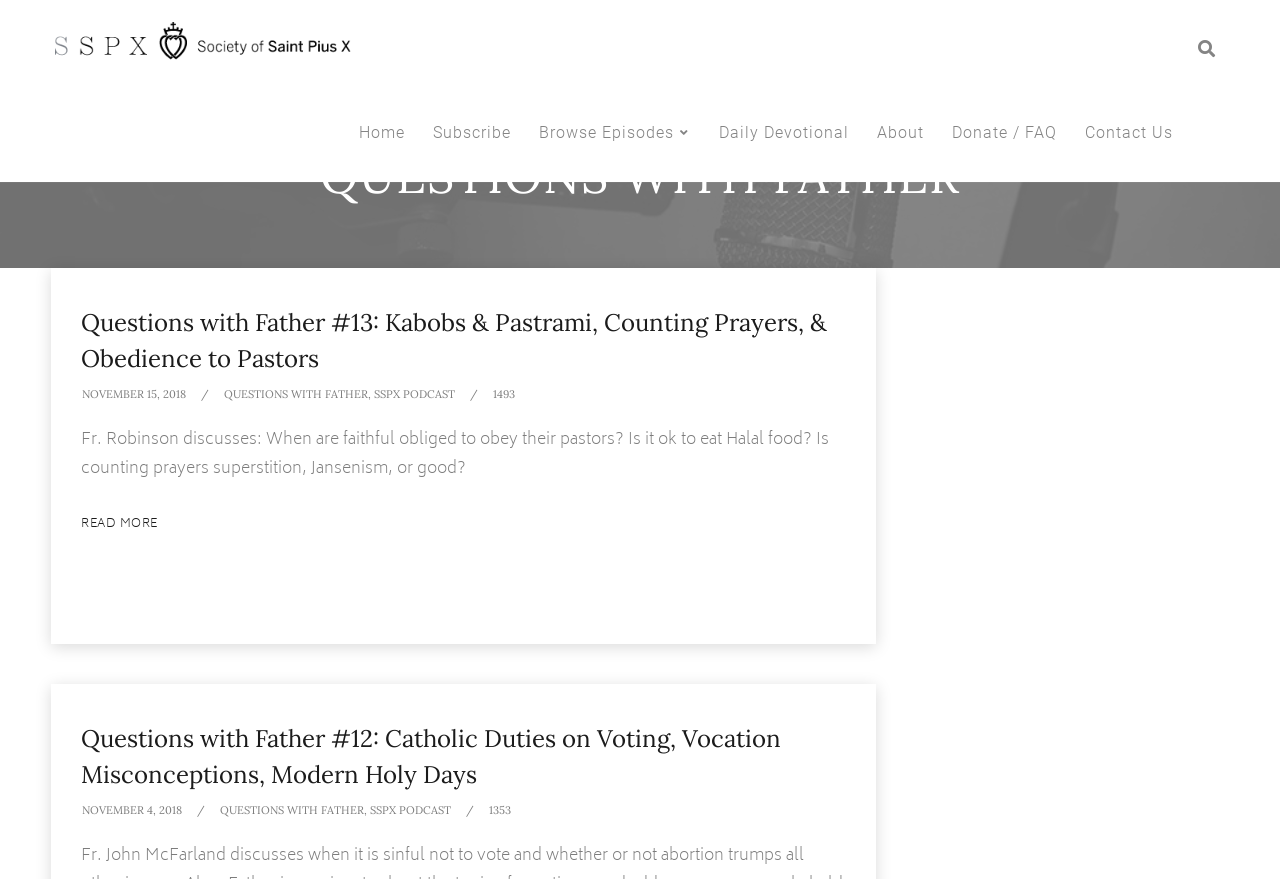Produce an elaborate caption capturing the essence of the webpage.

The webpage is a podcast page from SSPX Podcast, specifically showing page 2 of "Questions with Father". At the top, there is a heading "SSPX Podcast" with an image and a link to the podcast's main page. Below it, there is a navigation menu with links to "Home", "Subscribe", "Browse Episodes", "Daily Devotional", "About", "Donate / FAQ", and "Contact Us".

The main content of the page is divided into two sections, each containing a podcast episode. The first section has a heading "QUESTIONS WITH FATHER" and a subheading "Questions with Father #13: Kabobs & Pastrami, Counting Prayers, & Obedience to Pastors". Below the subheading, there is a link to the episode, a publication date "NOVEMBER 15, 2018", and a brief description of the episode's content. The description is written in a paragraph and mentions topics such as obeying pastors, eating Halal food, and counting prayers. There is also a "READ MORE" link at the bottom of the section.

The second section has a similar structure, with a heading "Questions with Father #12: Catholic Duties on Voting, Vocation Misconceptions, Modern Holy Days" and a subheading. Below the subheading, there is a link to the episode, a publication date "NOVEMBER 4, 2018", and no description. Both sections have a counter on the right side, showing the number of views, 1493 and 1353 respectively.